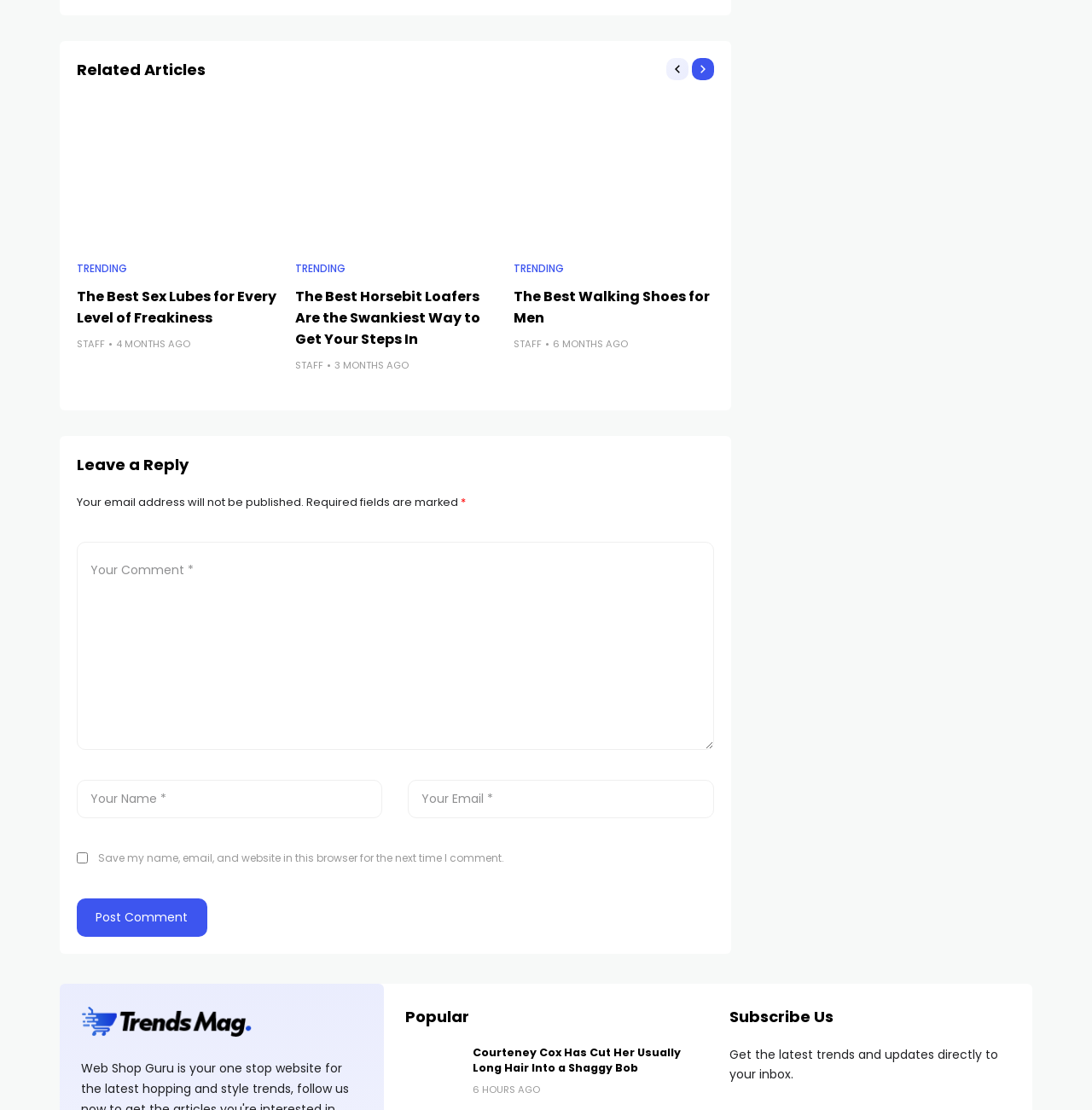What is the purpose of the textboxes?
Please use the image to provide an in-depth answer to the question.

The textboxes are for users to input their comment, name, and email, as indicated by the labels and required fields, and the 'Post Comment' button.